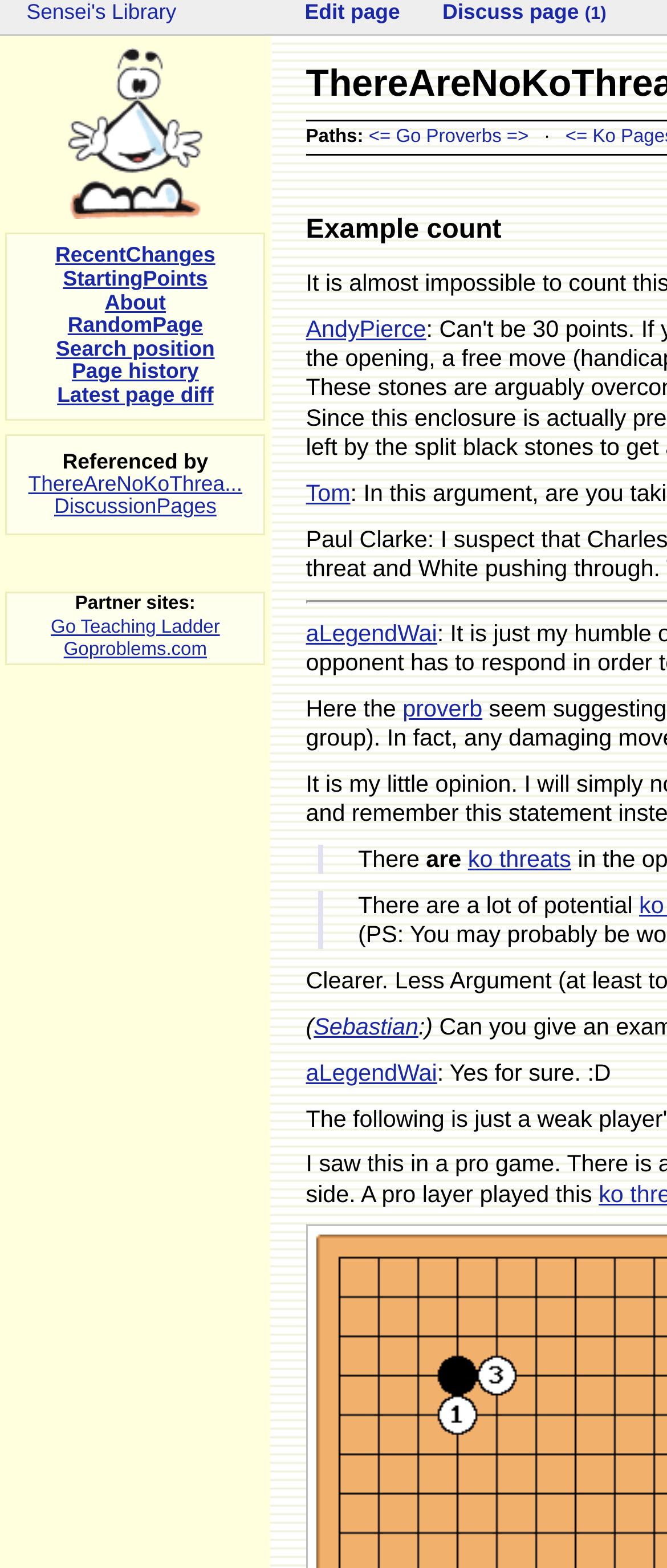Determine the bounding box coordinates for the area you should click to complete the following instruction: "Visit the RecentChanges page".

[0.083, 0.155, 0.323, 0.171]